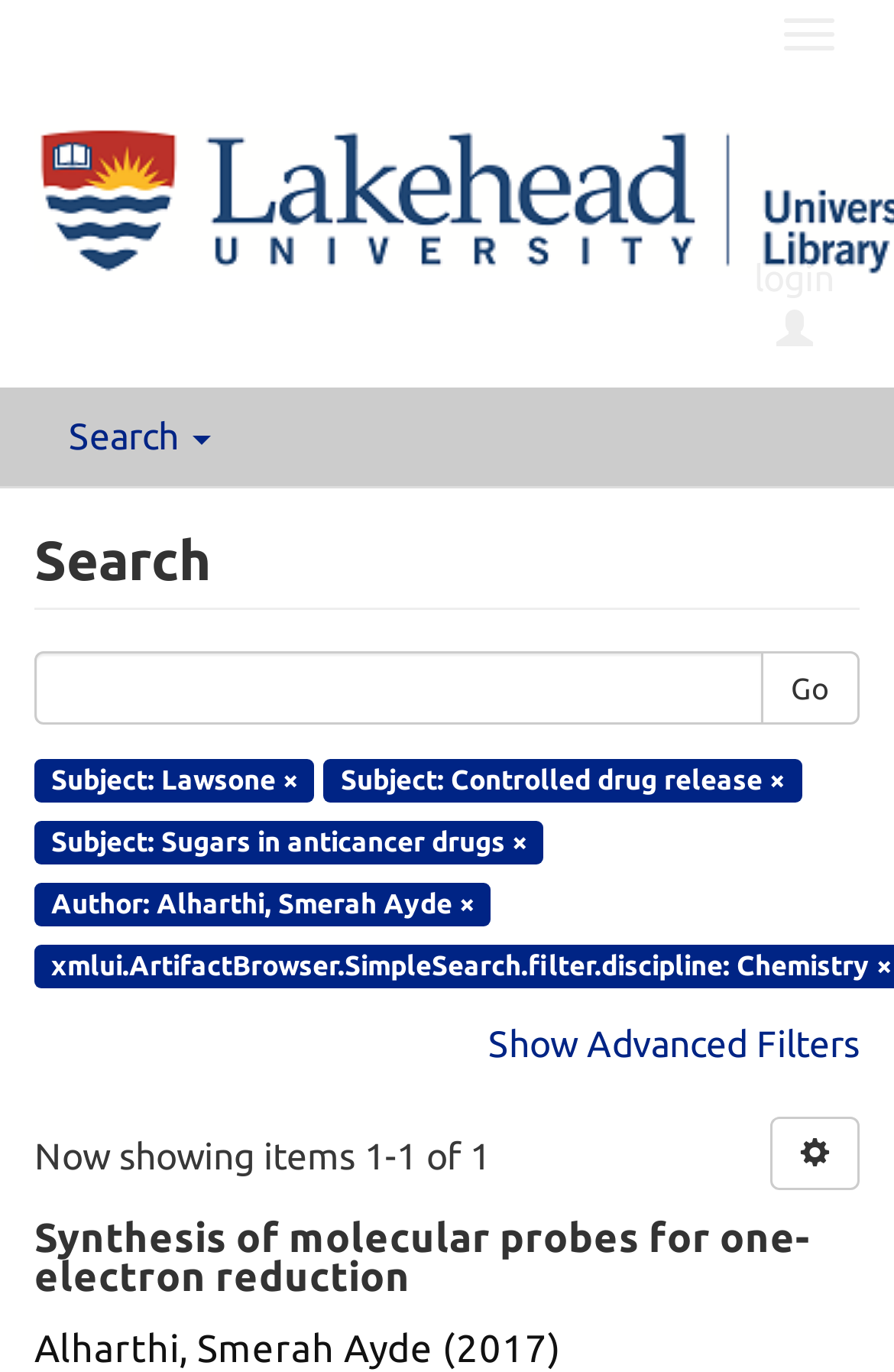What is the discipline of the search result?
Please provide a full and detailed response to the question.

I found the answer by looking at the text 'xmlui.ArtifactBrowser.SimpleSearch.filter.discipline: Chemistry' which specifies the discipline of the search result.